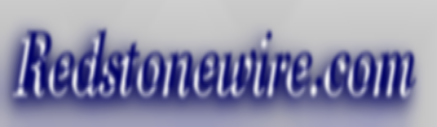Please reply to the following question with a single word or a short phrase:
Where is the logo situated on the page?

at the top